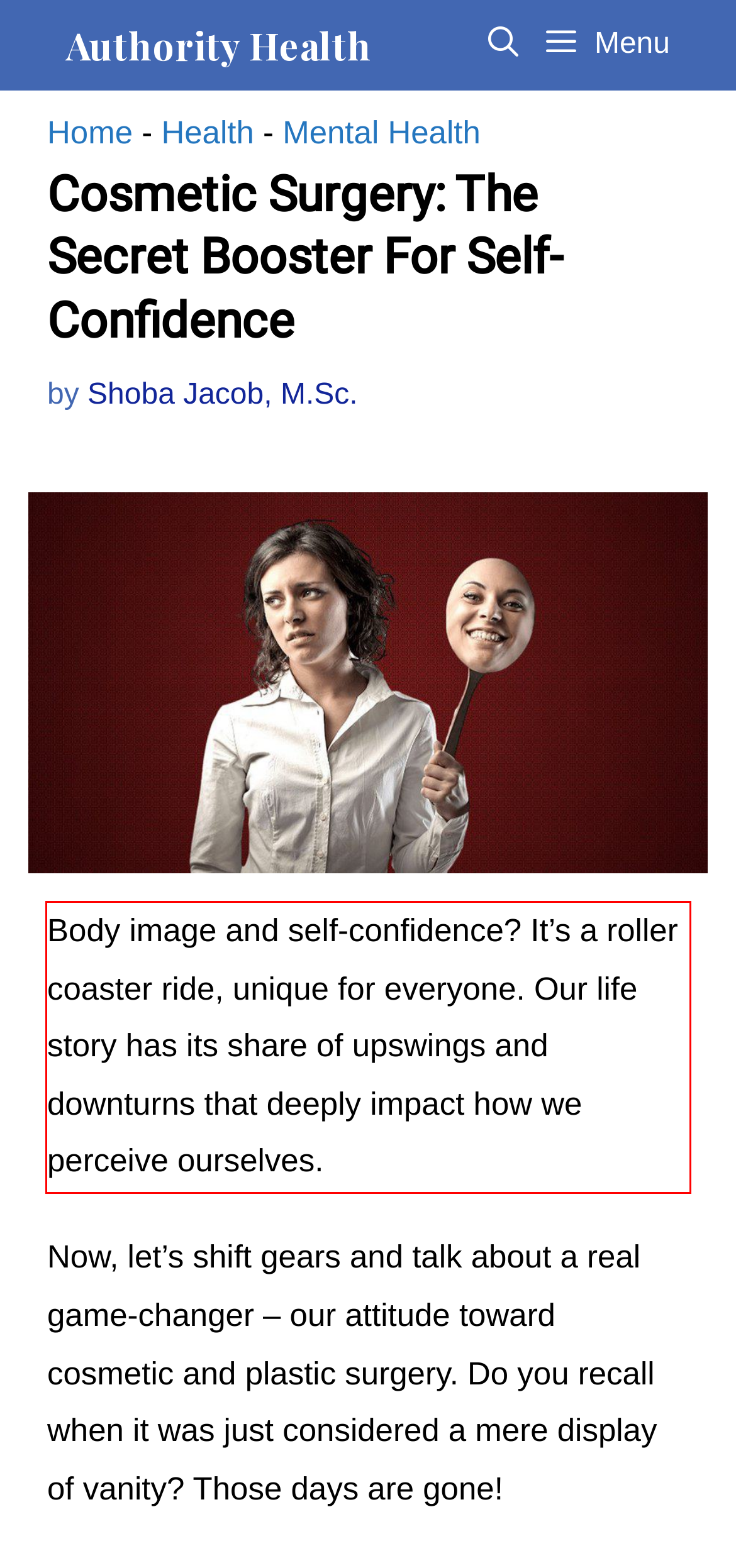Identify the red bounding box in the webpage screenshot and perform OCR to generate the text content enclosed.

Body image and self-confidence? It’s a roller coaster ride, unique for everyone. Our life story has its share of upswings and downturns that deeply impact how we perceive ourselves.